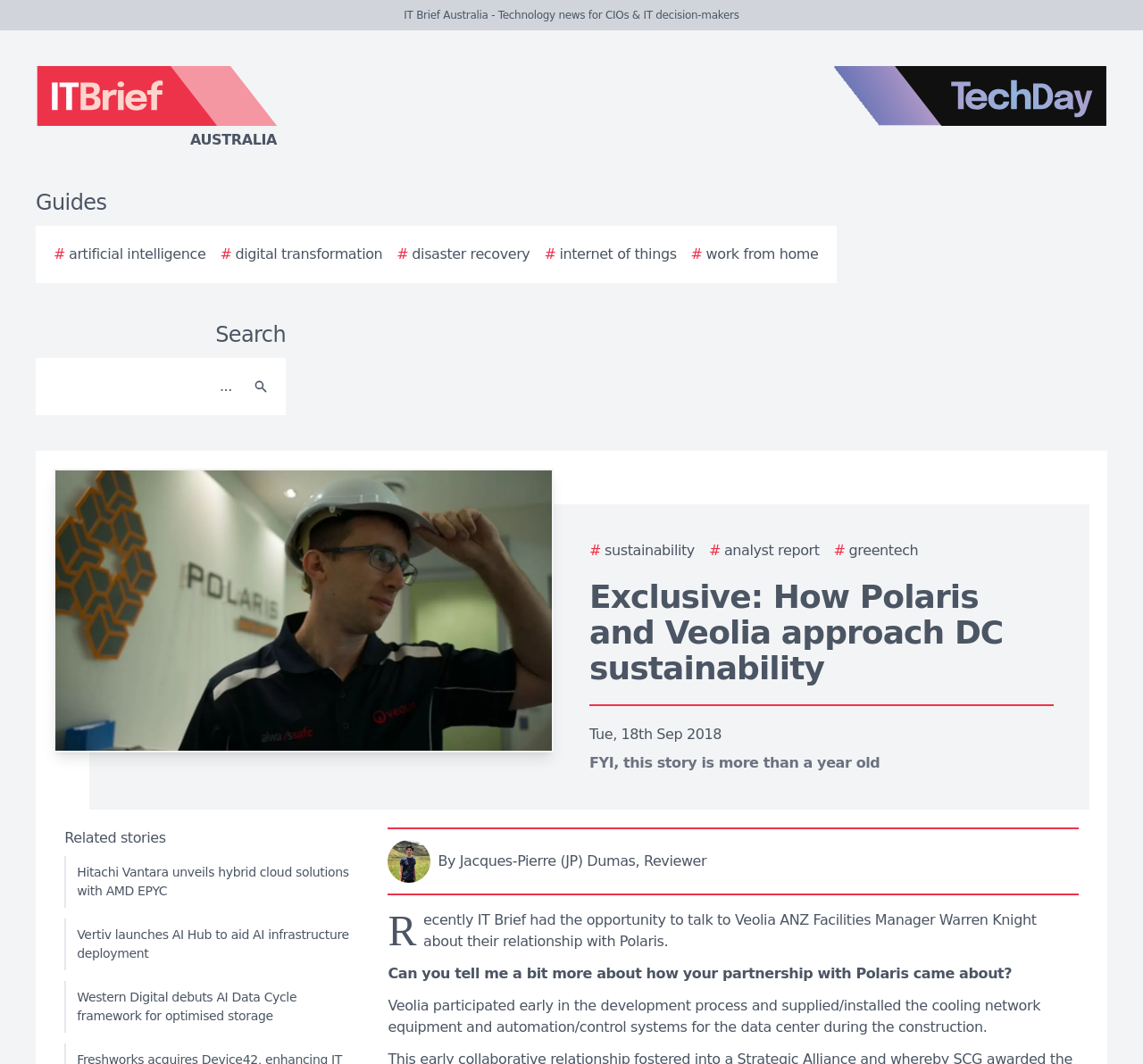Identify the bounding box coordinates of the element that should be clicked to fulfill this task: "Read the article about sustainability". The coordinates should be provided as four float numbers between 0 and 1, i.e., [left, top, right, bottom].

[0.516, 0.508, 0.608, 0.528]